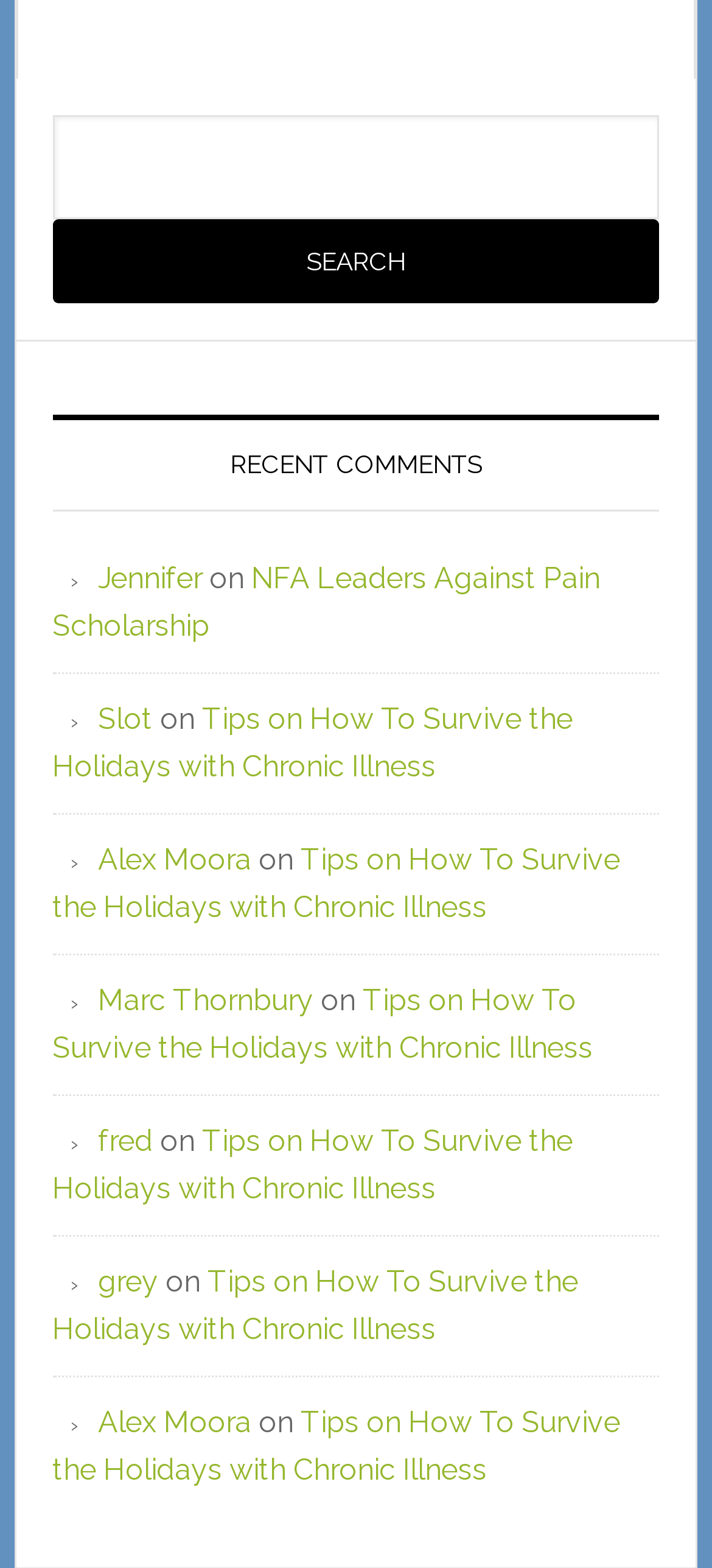What is the function of the button next to the textbox?
Use the image to give a comprehensive and detailed response to the question.

The button has the text 'SEARCH' and is located next to the textbox, indicating that it is used to submit the search query.